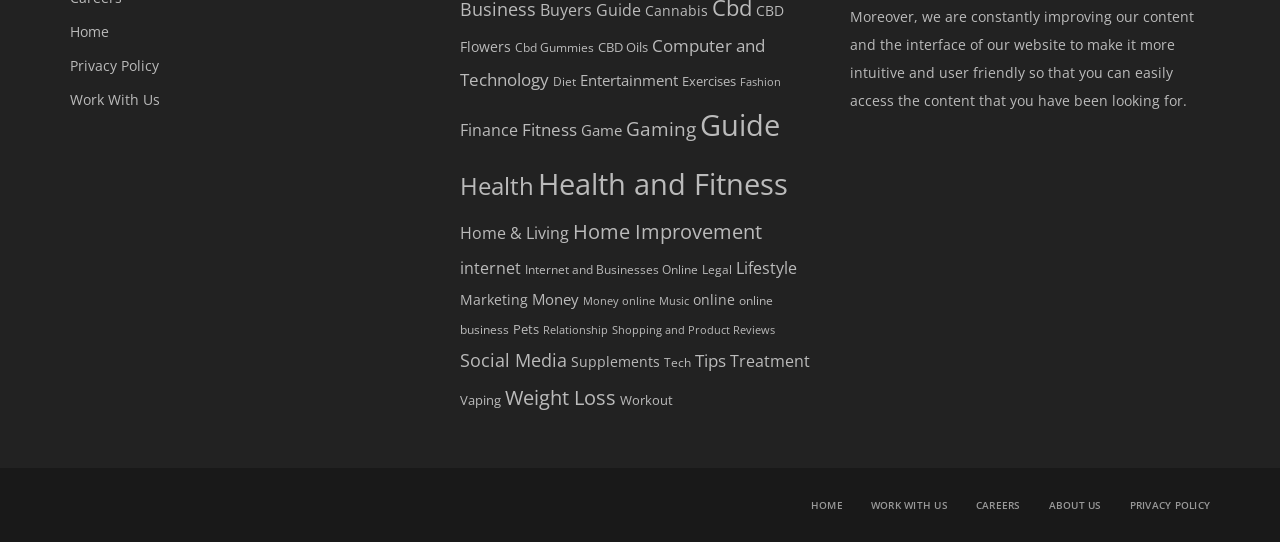Answer the question briefly using a single word or phrase: 
How many categories are on the webpage?

30